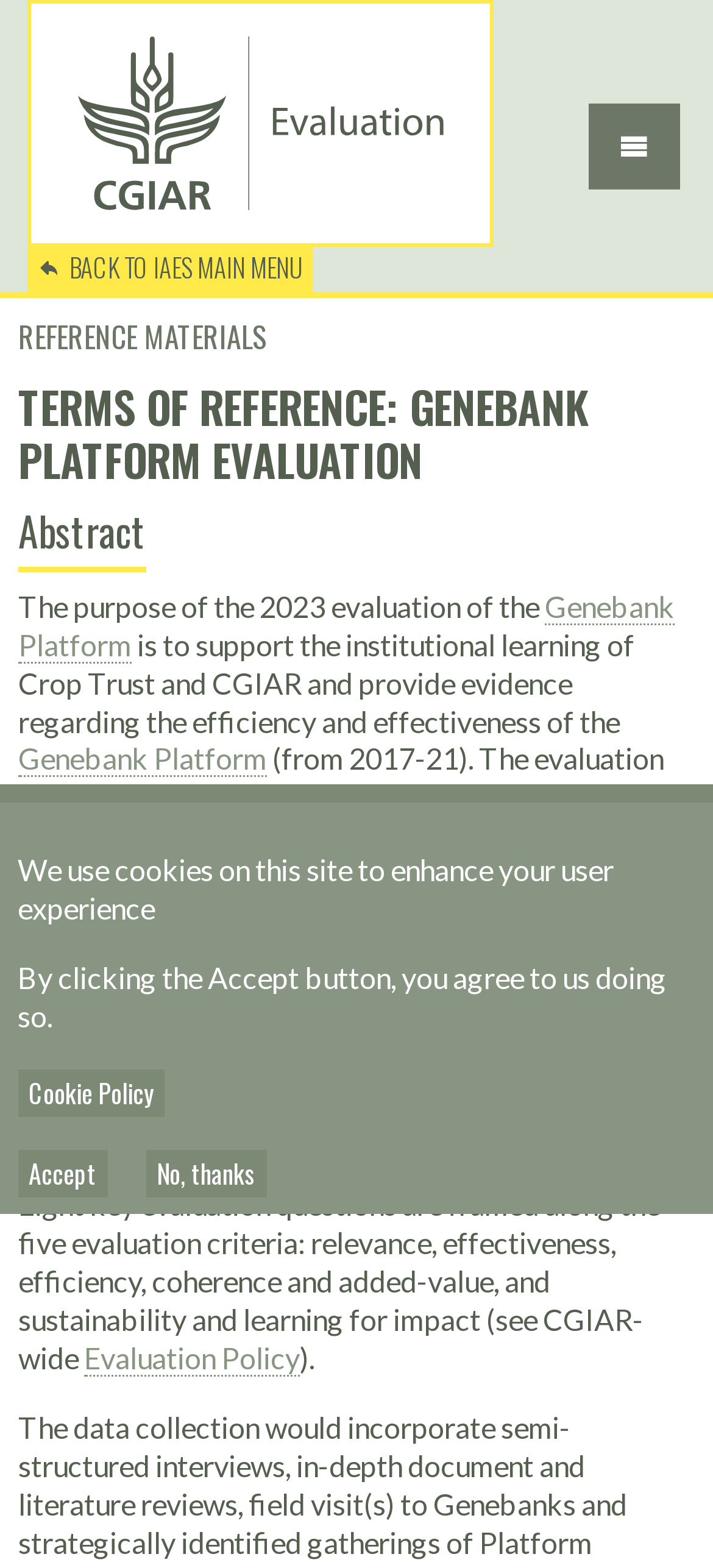Use the details in the image to answer the question thoroughly: 
What is the policy mentioned in the text related to evaluation?

The text mentions the CGIAR-wide Evaluation Policy as the framework for the evaluation, with eight key evaluation questions framed along the five evaluation criteria.